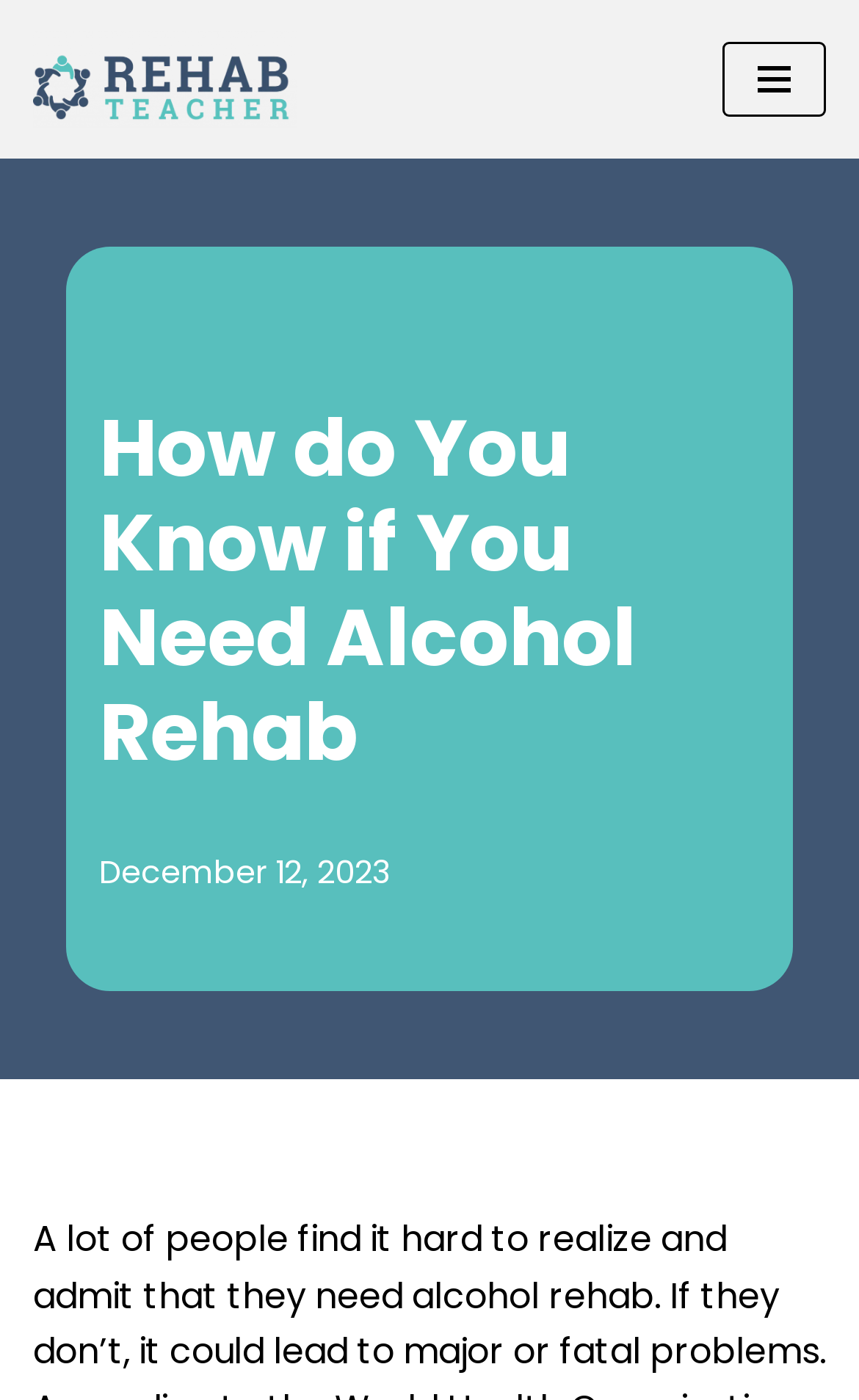Using the element description: "Skip to content", determine the bounding box coordinates. The coordinates should be in the format [left, top, right, bottom], with values between 0 and 1.

[0.0, 0.05, 0.077, 0.082]